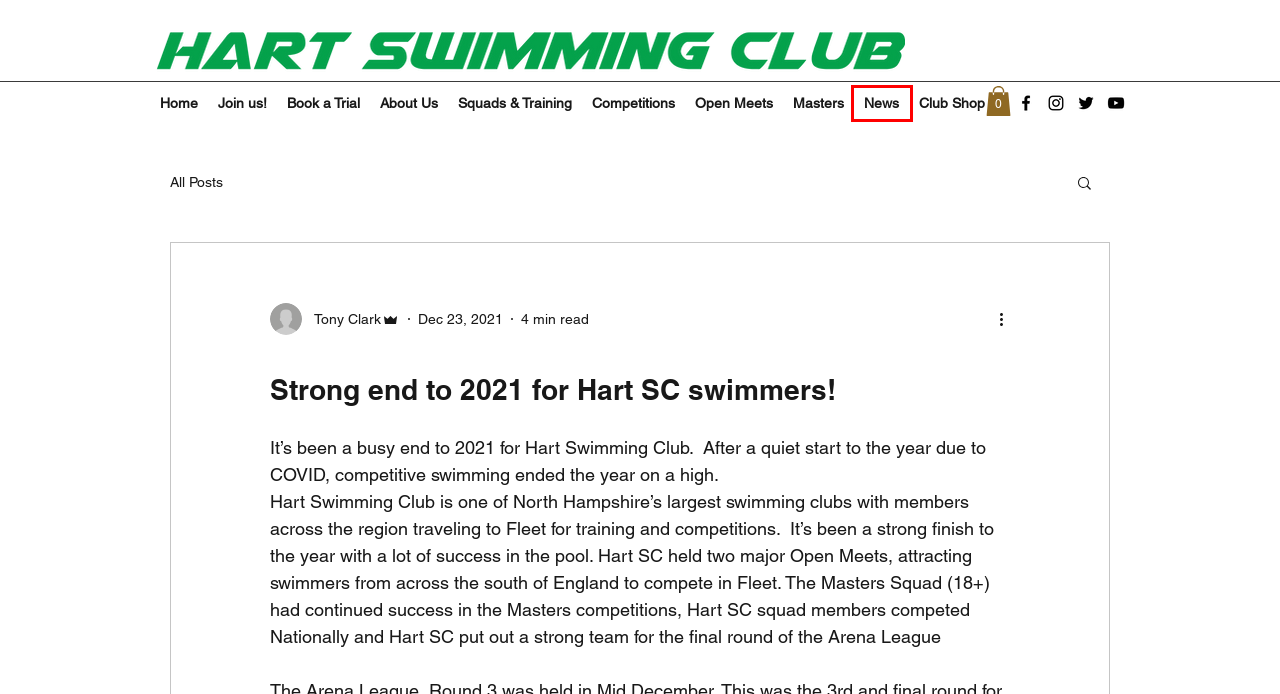Given a screenshot of a webpage with a red bounding box around a UI element, please identify the most appropriate webpage description that matches the new webpage after you click on the element. Here are the candidates:
A. Club Shop | Hart Swimming Club
B. Competitions | Hart Swimming Club
C. News | Hart Swimming Club
D. Squads & Training | Hart Swimming Club
E. Join us! | Hart Swimming Club
F. Open Meets | Hart Swimming Club
G. Masters | Hart Swimming Club
H. About Us | Hart Swimming Club

C